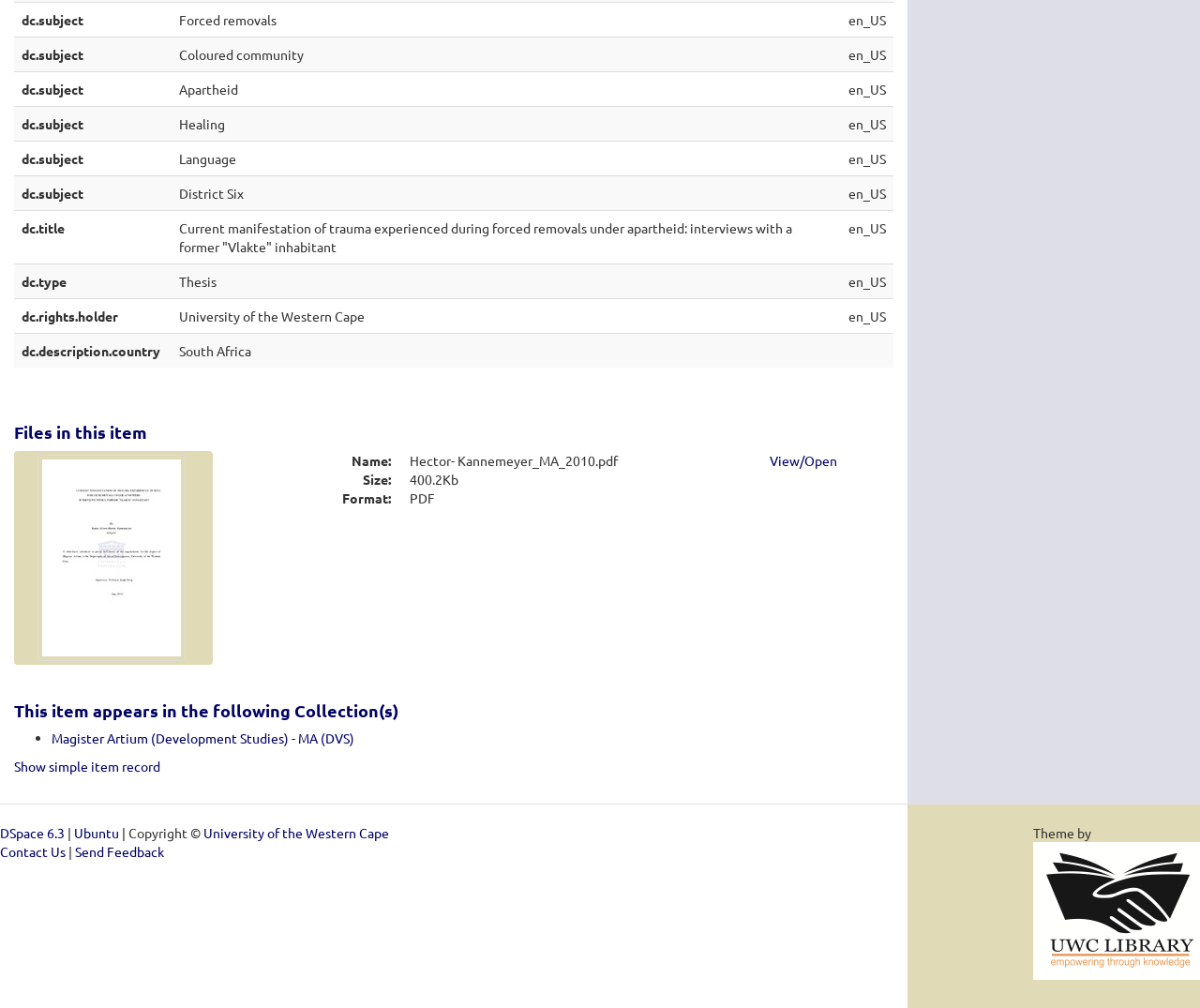Give a one-word or short-phrase answer to the following question: 
What is the collection that this item appears in?

Magister Artium (Development Studies) - MA (DVS)